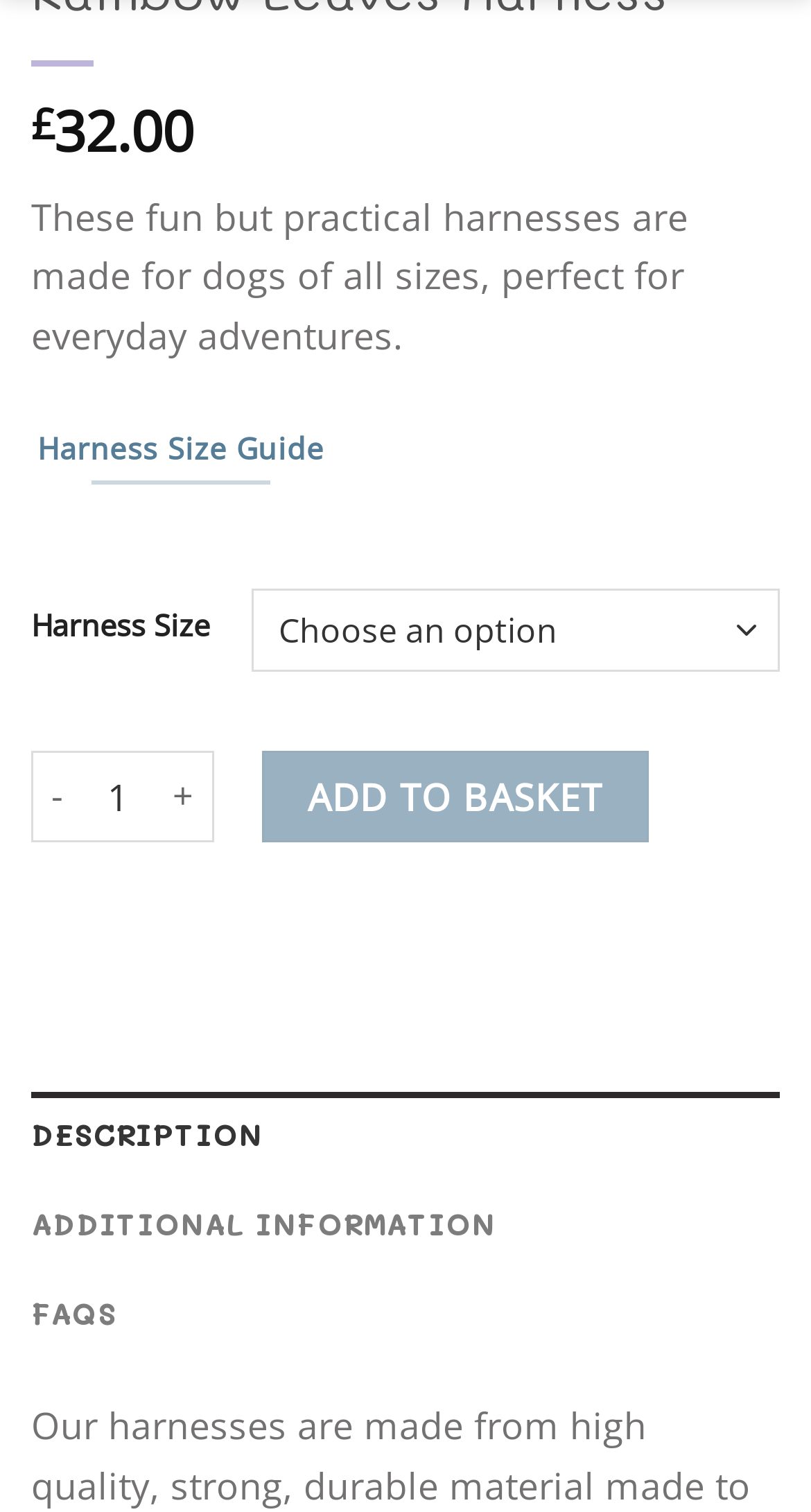Given the element description: "Add to basket", predict the bounding box coordinates of the UI element it refers to, using four float numbers between 0 and 1, i.e., [left, top, right, bottom].

[0.322, 0.496, 0.801, 0.558]